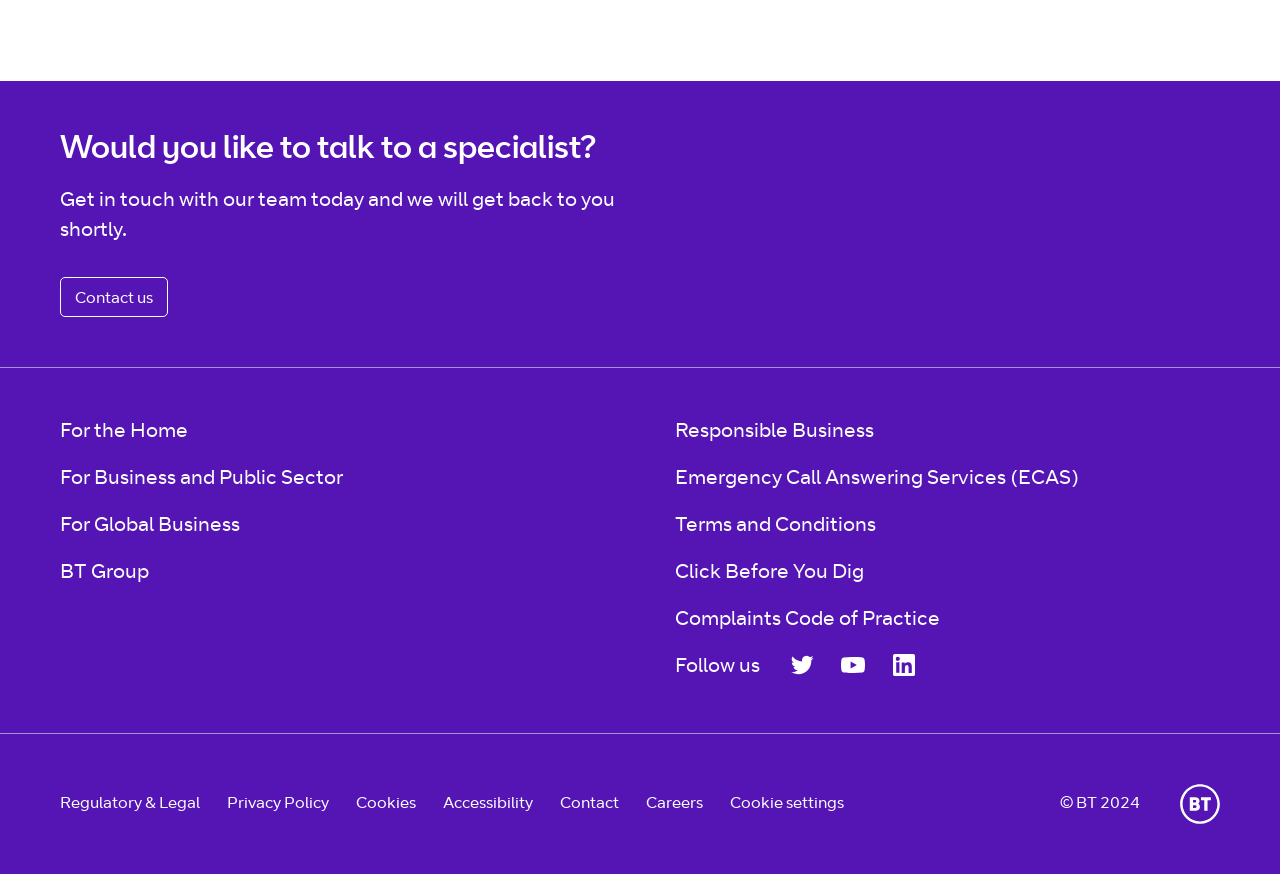Could you determine the bounding box coordinates of the clickable element to complete the instruction: "Get in touch with our team today"? Provide the coordinates as four float numbers between 0 and 1, i.e., [left, top, right, bottom].

[0.047, 0.22, 0.48, 0.277]